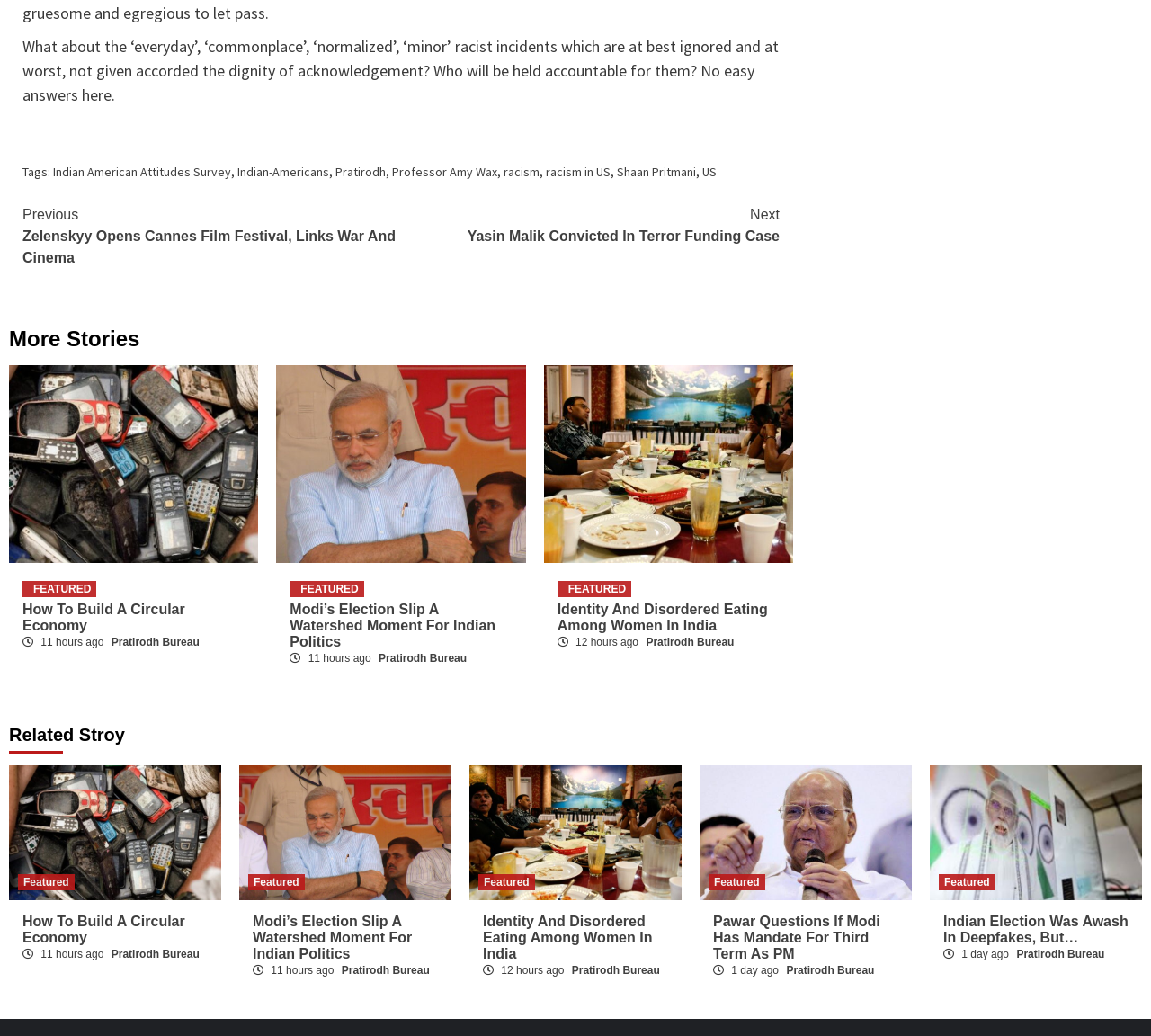Can you provide the bounding box coordinates for the element that should be clicked to implement the instruction: "Read the article about 'Identity And Disordered Eating Among Women In India'"?

[0.484, 0.581, 0.677, 0.612]